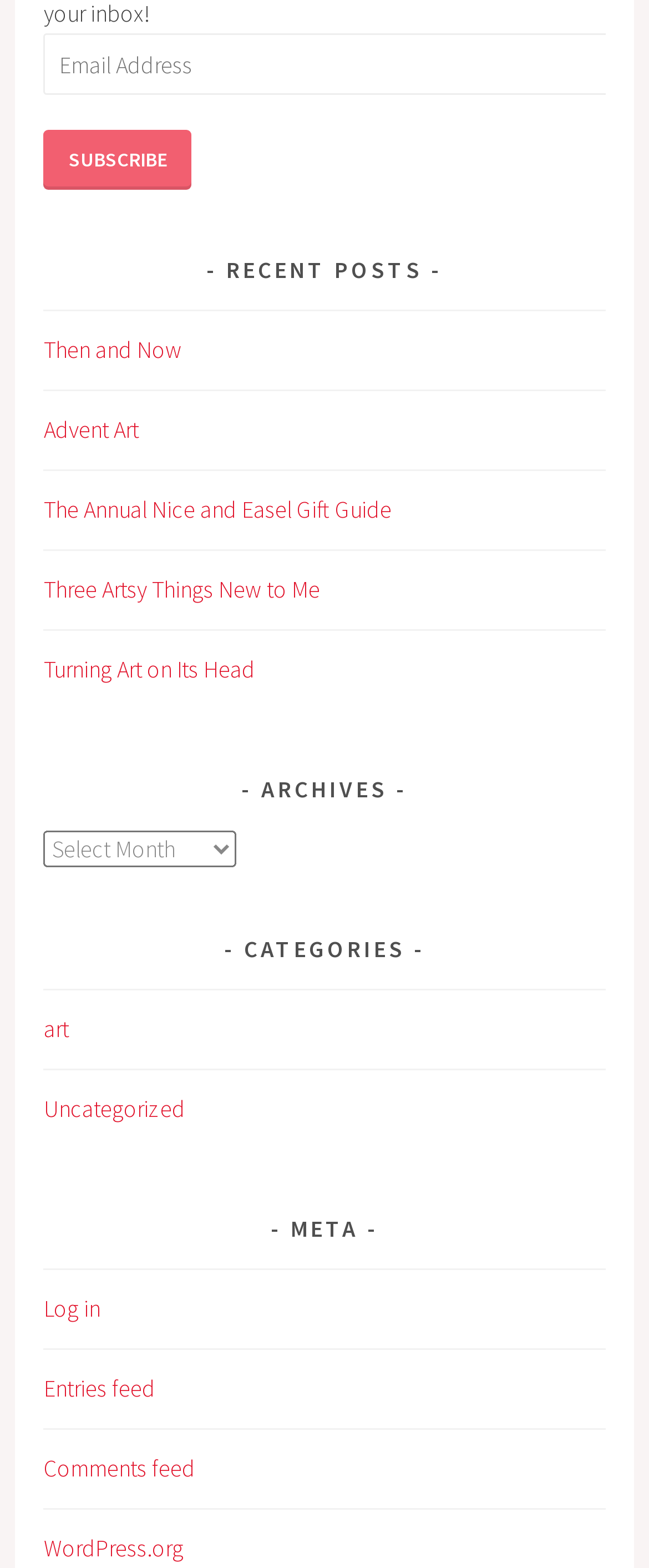Please provide the bounding box coordinates for the element that needs to be clicked to perform the following instruction: "Enter email address". The coordinates should be given as four float numbers between 0 and 1, i.e., [left, top, right, bottom].

[0.068, 0.022, 0.937, 0.061]